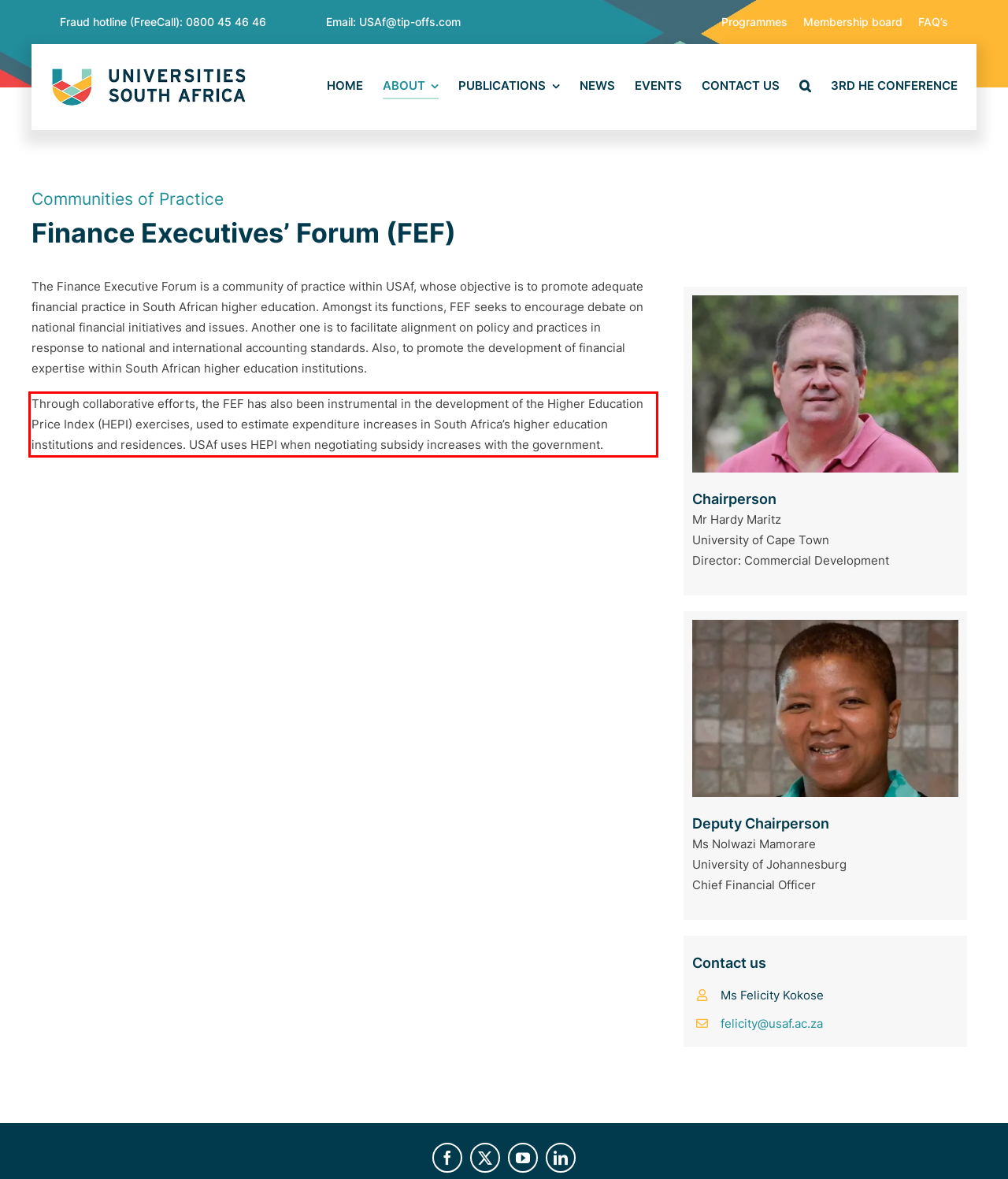Given a webpage screenshot, identify the text inside the red bounding box using OCR and extract it.

Through collaborative efforts, the FEF has also been instrumental in the development of the Higher Education Price Index (HEPI) exercises, used to estimate expenditure increases in South Africa’s higher education institutions and residences. USAf uses HEPI when negotiating subsidy increases with the government.